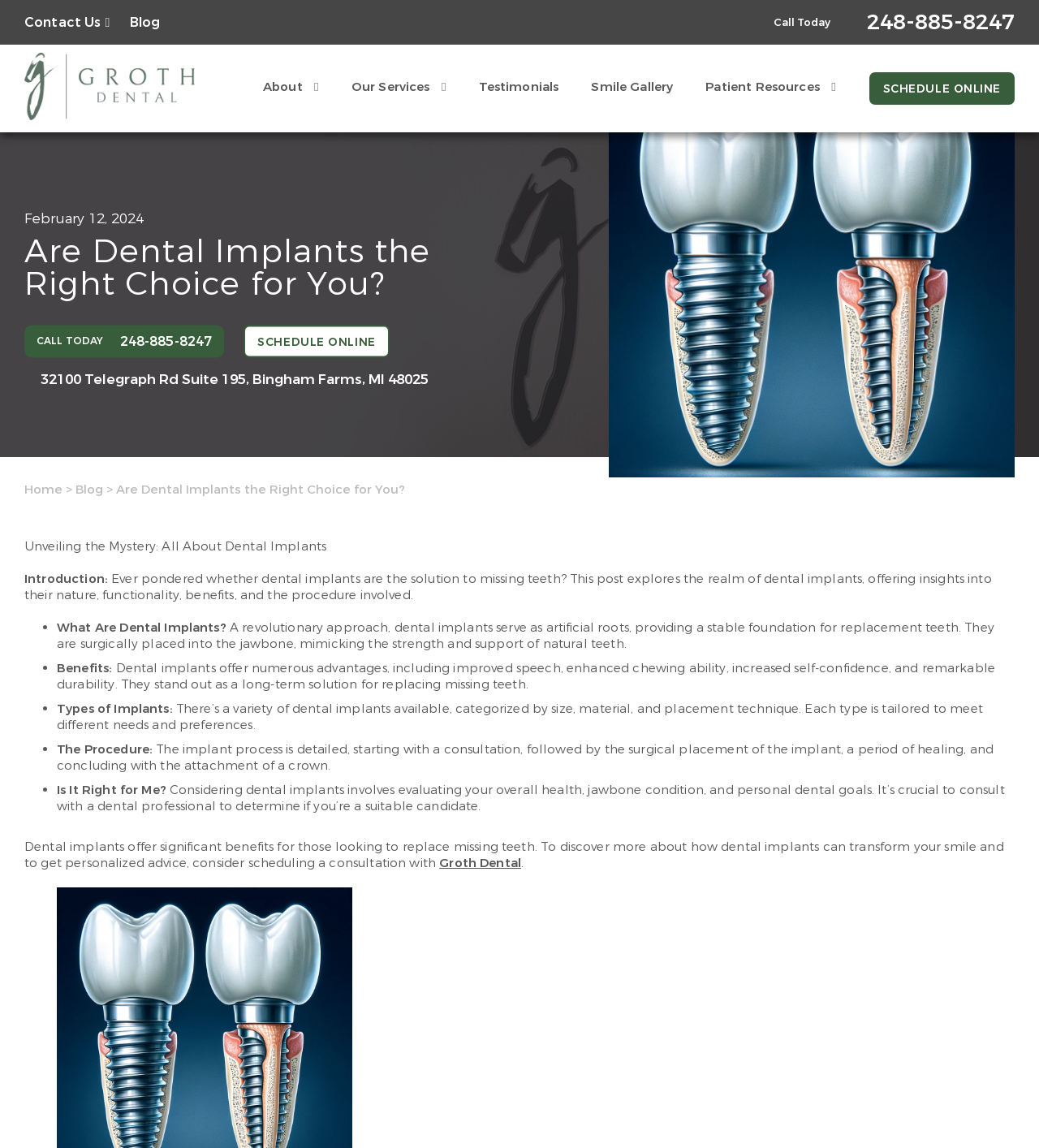Determine the main heading of the webpage and generate its text.

Are Dental Implants the Right Choice for You?